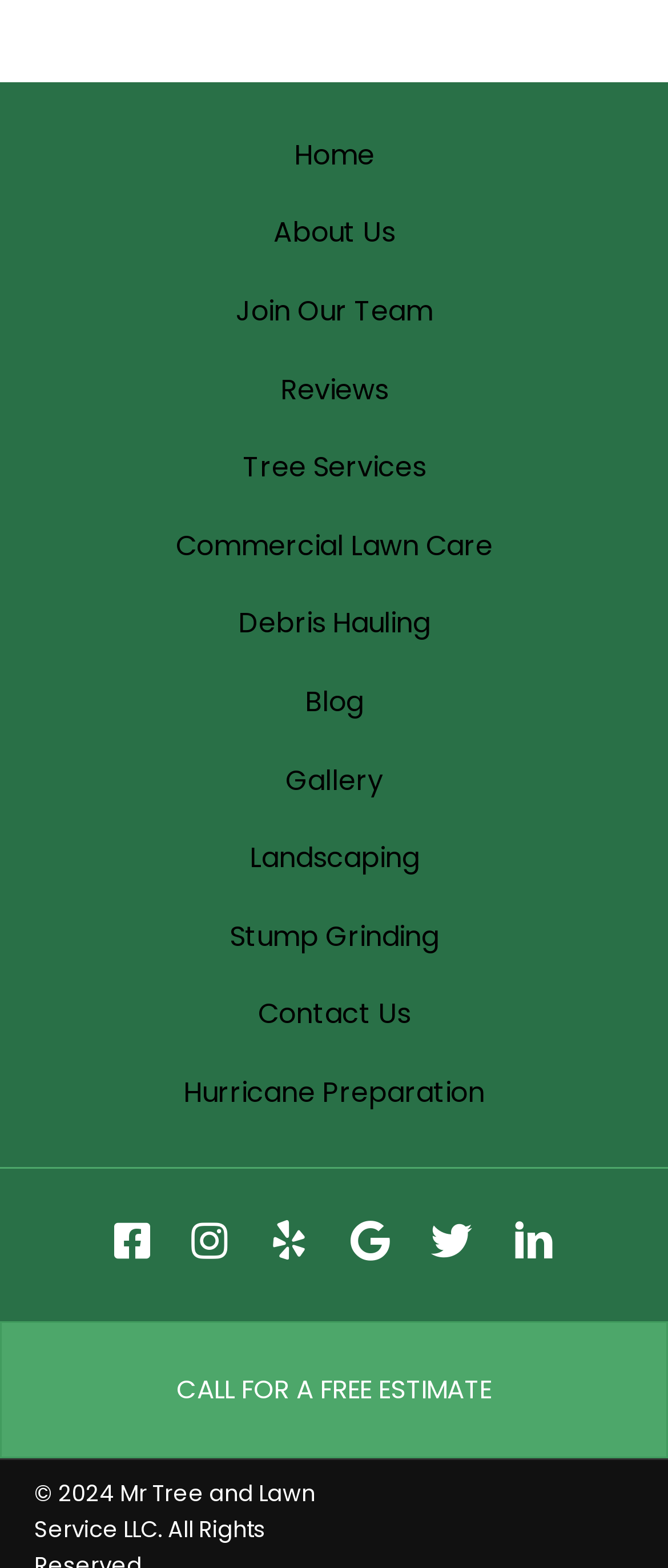Based on the image, please elaborate on the answer to the following question:
What is the text of the call-to-action button?

I found a link element with ID 194, which has the text 'CALL FOR A FREE ESTIMATE', indicating a call-to-action button.